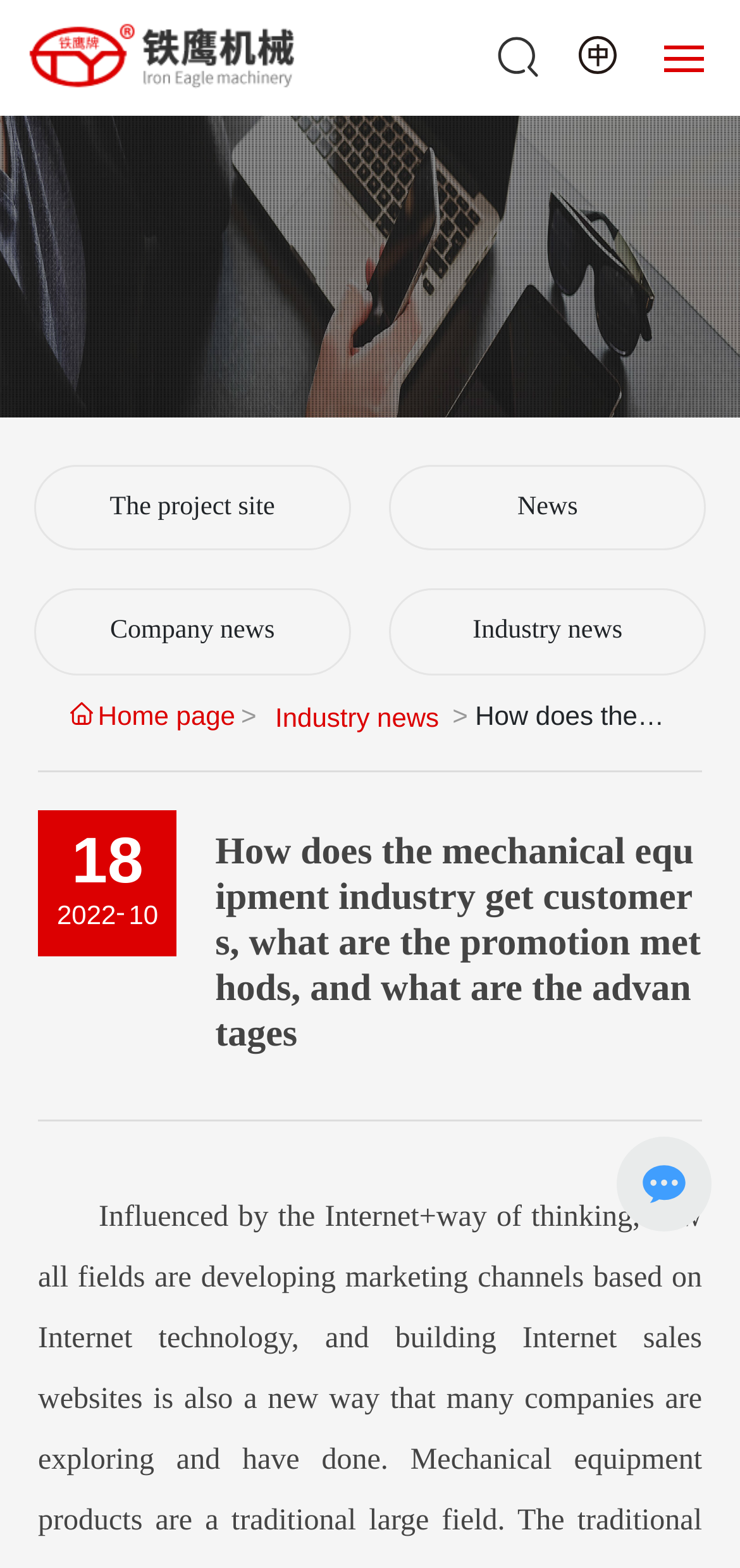Bounding box coordinates should be in the format (top-left x, top-left y, bottom-right x, bottom-right y) and all values should be floating point numbers between 0 and 1. Determine the bounding box coordinate for the UI element described as: News

[0.699, 0.315, 0.781, 0.333]